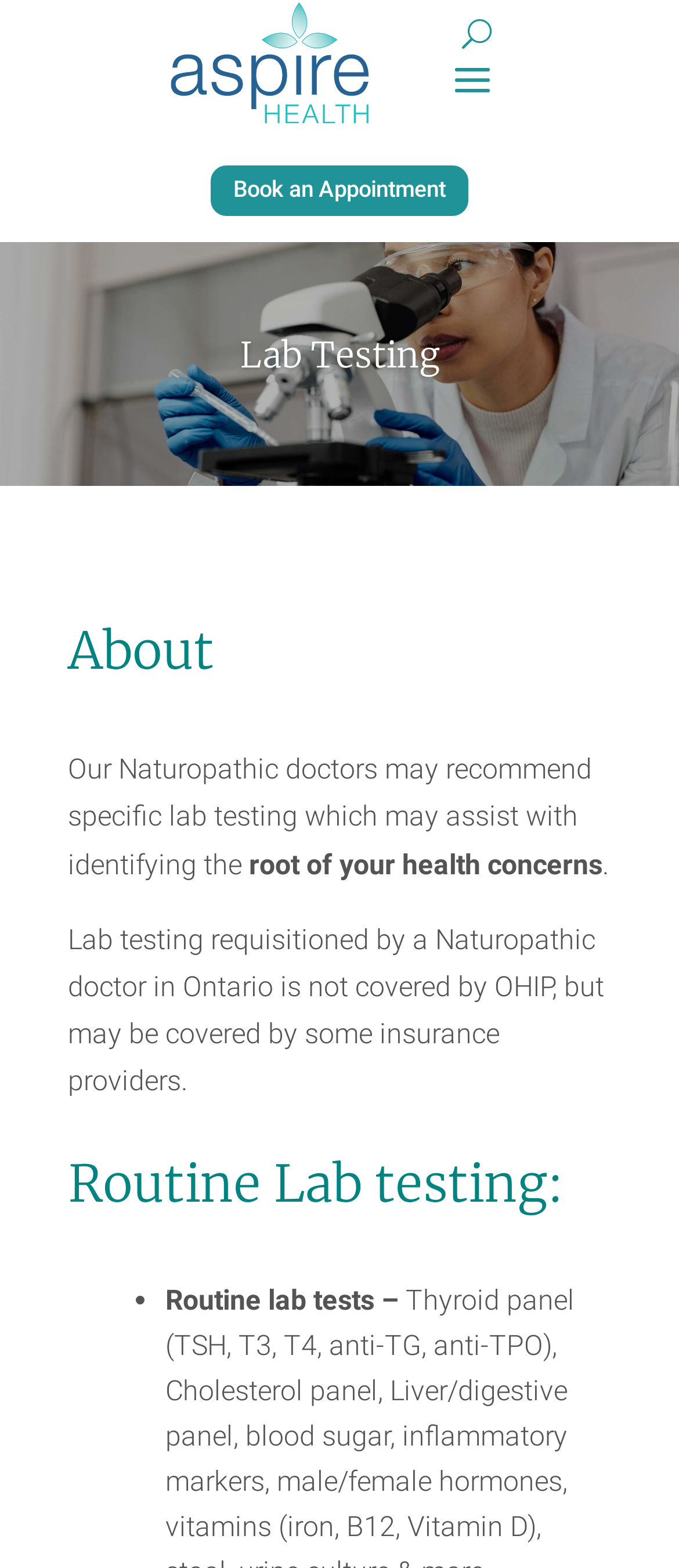Is lab testing covered by OHIP?
Can you offer a detailed and complete answer to this question?

According to the webpage, 'Lab testing requisitioned by a Naturopathic doctor in Ontario is not covered by OHIP, but may be covered by some insurance providers.' This implies that OHIP does not cover lab testing.